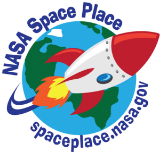Give a one-word or phrase response to the following question: What is the planet depicted around the rocket?

Earth